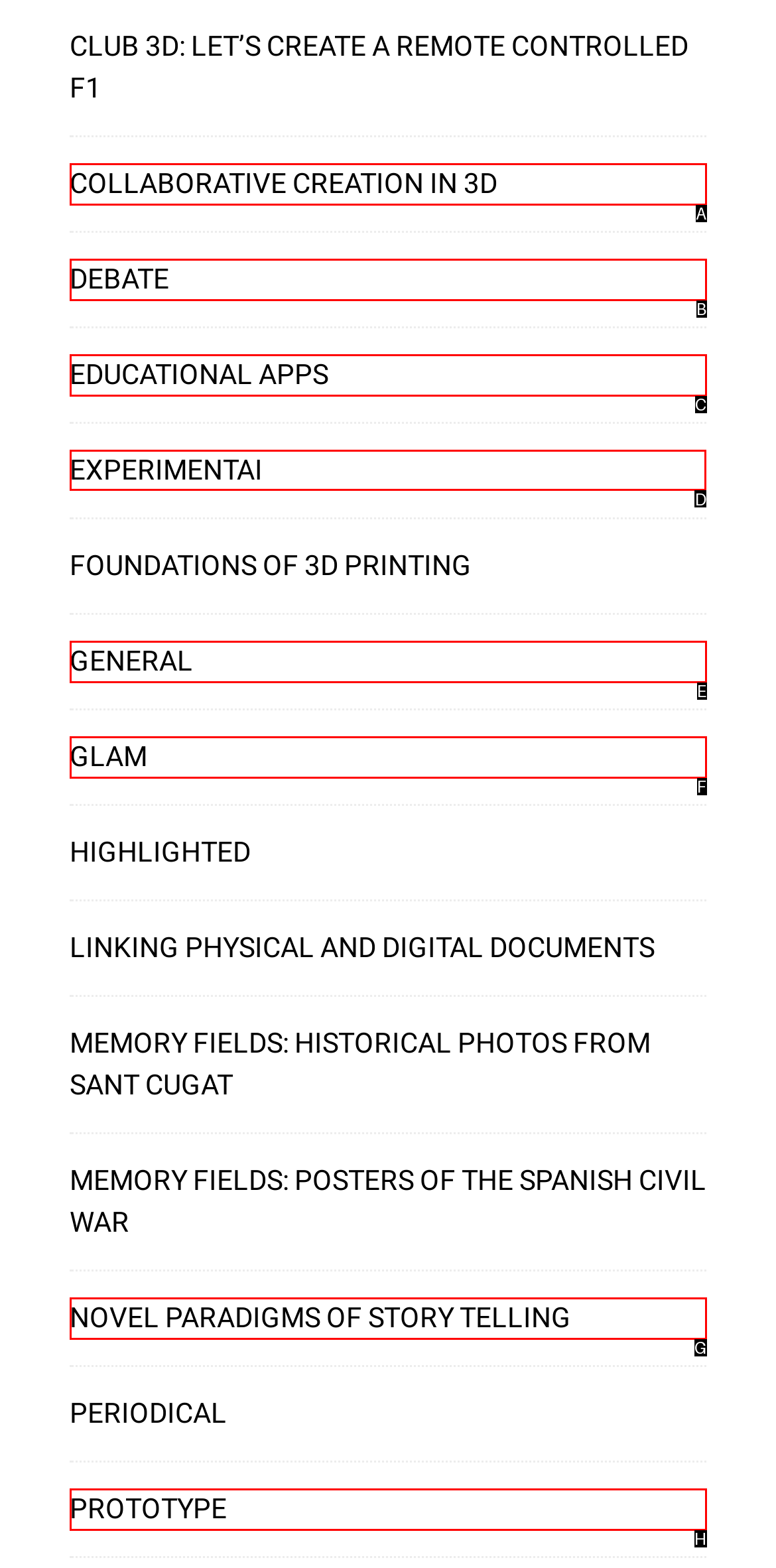Point out the HTML element I should click to achieve the following: View EXPERIMENTAI Reply with the letter of the selected element.

D